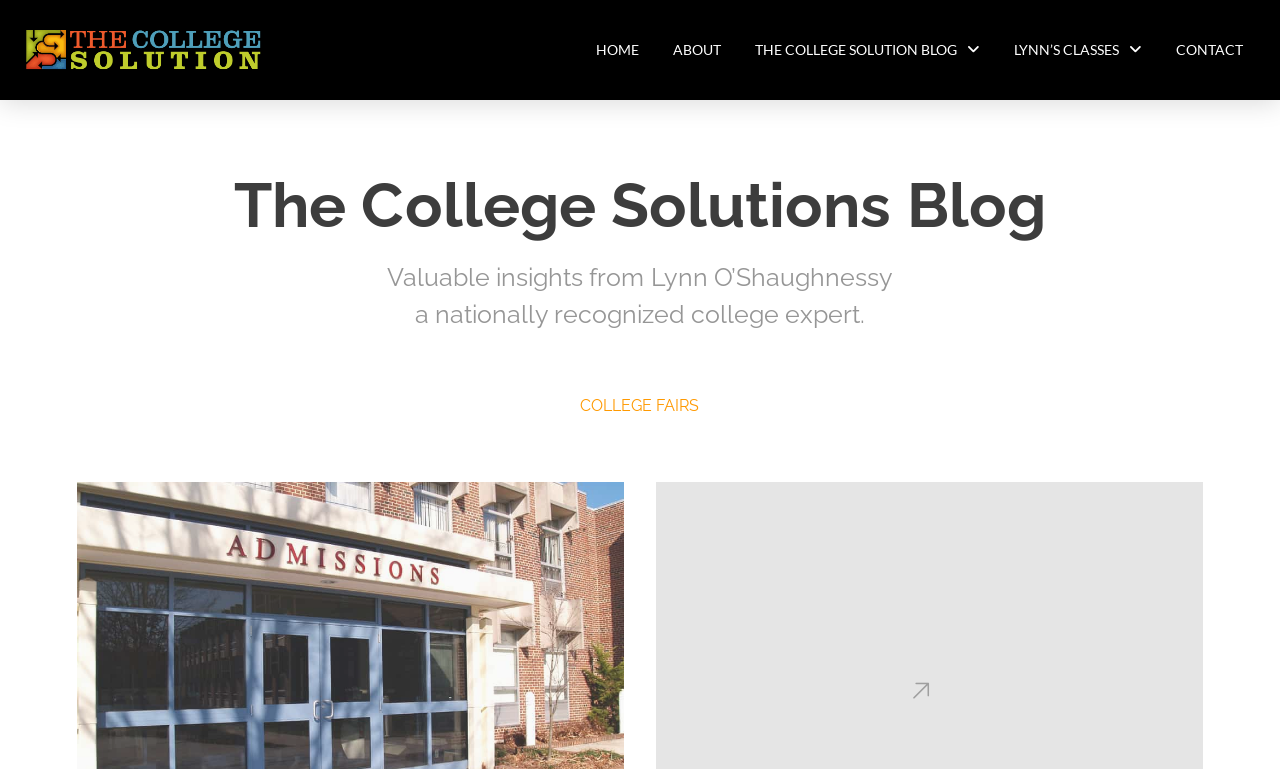Identify the bounding box coordinates for the UI element described by the following text: "Lynn’s Classes". Provide the coordinates as four float numbers between 0 and 1, in the format [left, top, right, bottom].

[0.779, 0.034, 0.905, 0.096]